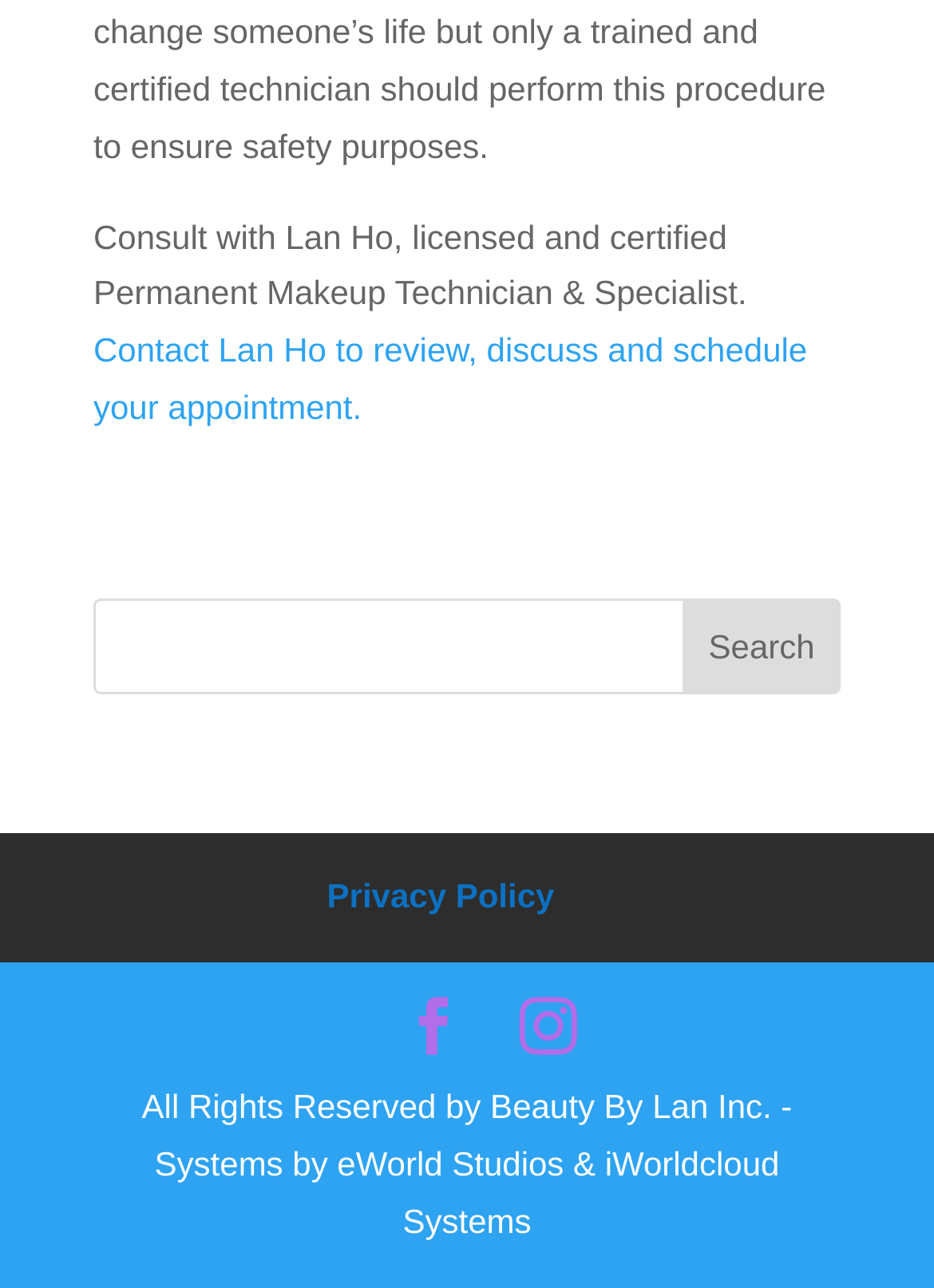Give a one-word or short-phrase answer to the following question: 
Who is the licensed Permanent Makeup Technician?

Lan Ho